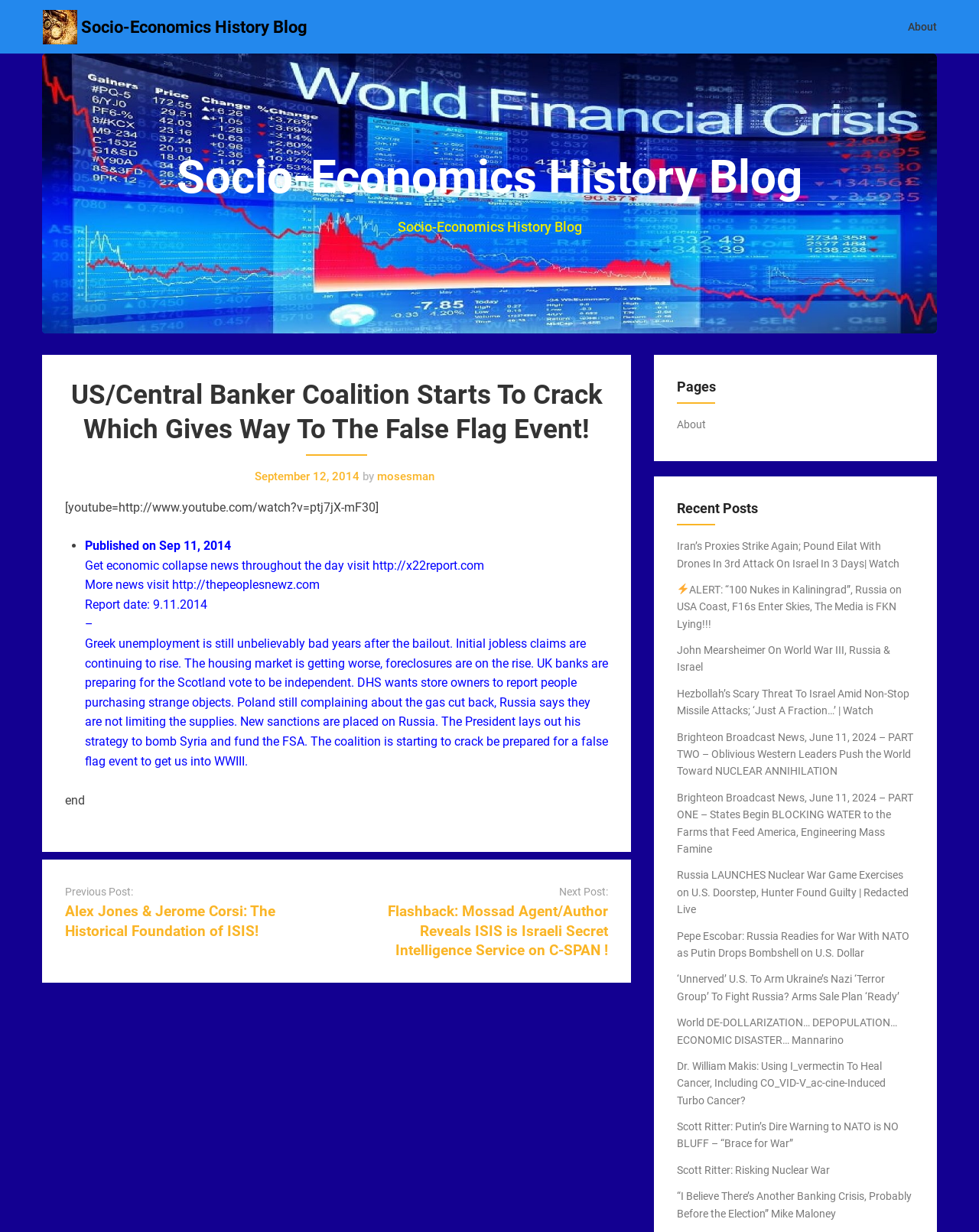Provide a single word or phrase to answer the given question: 
What is the name of the blog?

Socio-Economics History Blog